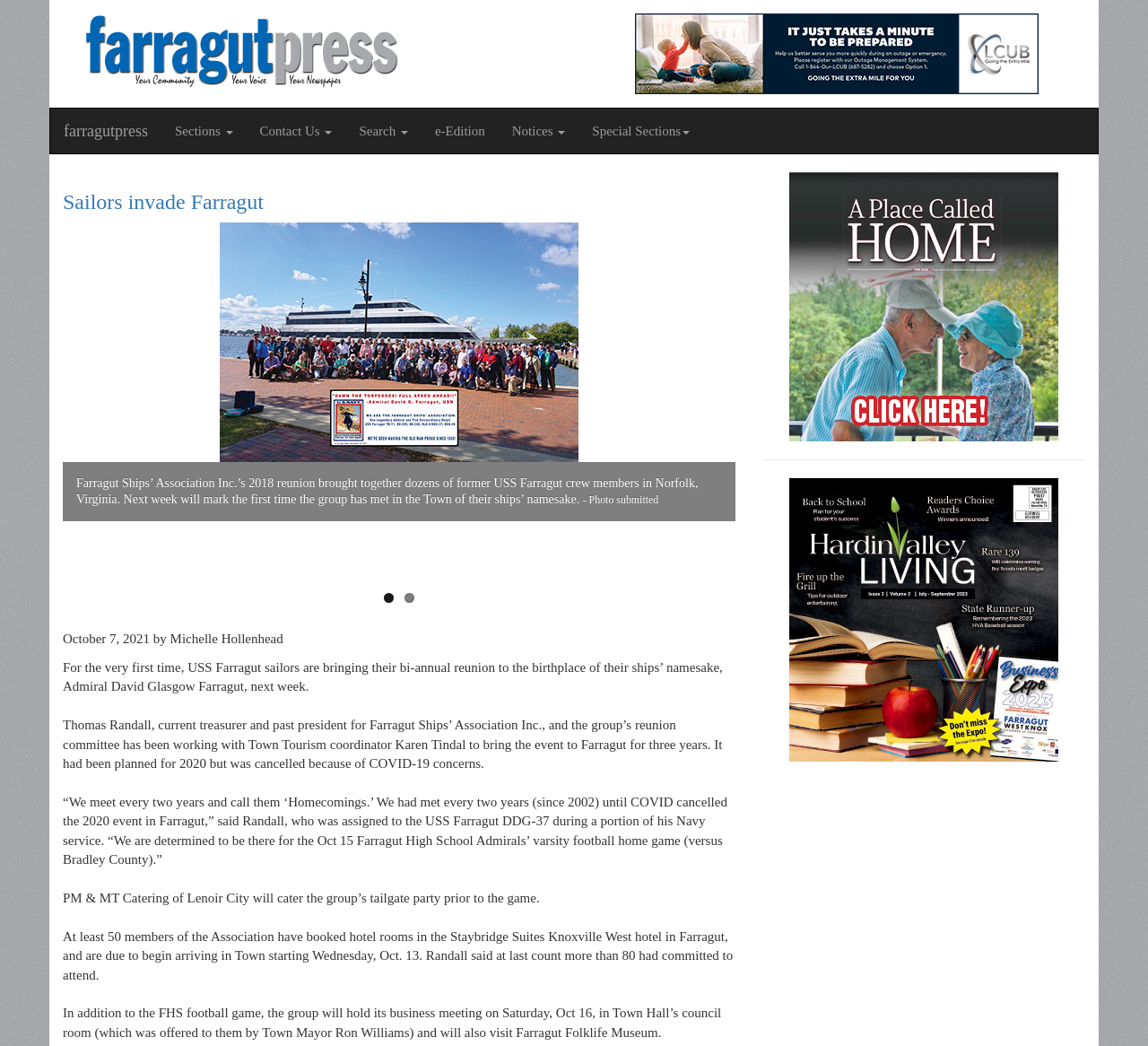Determine the coordinates of the bounding box that should be clicked to complete the instruction: "Read the article 'Sailors invade Farragut'". The coordinates should be represented by four float numbers between 0 and 1: [left, top, right, bottom].

[0.055, 0.182, 0.23, 0.204]